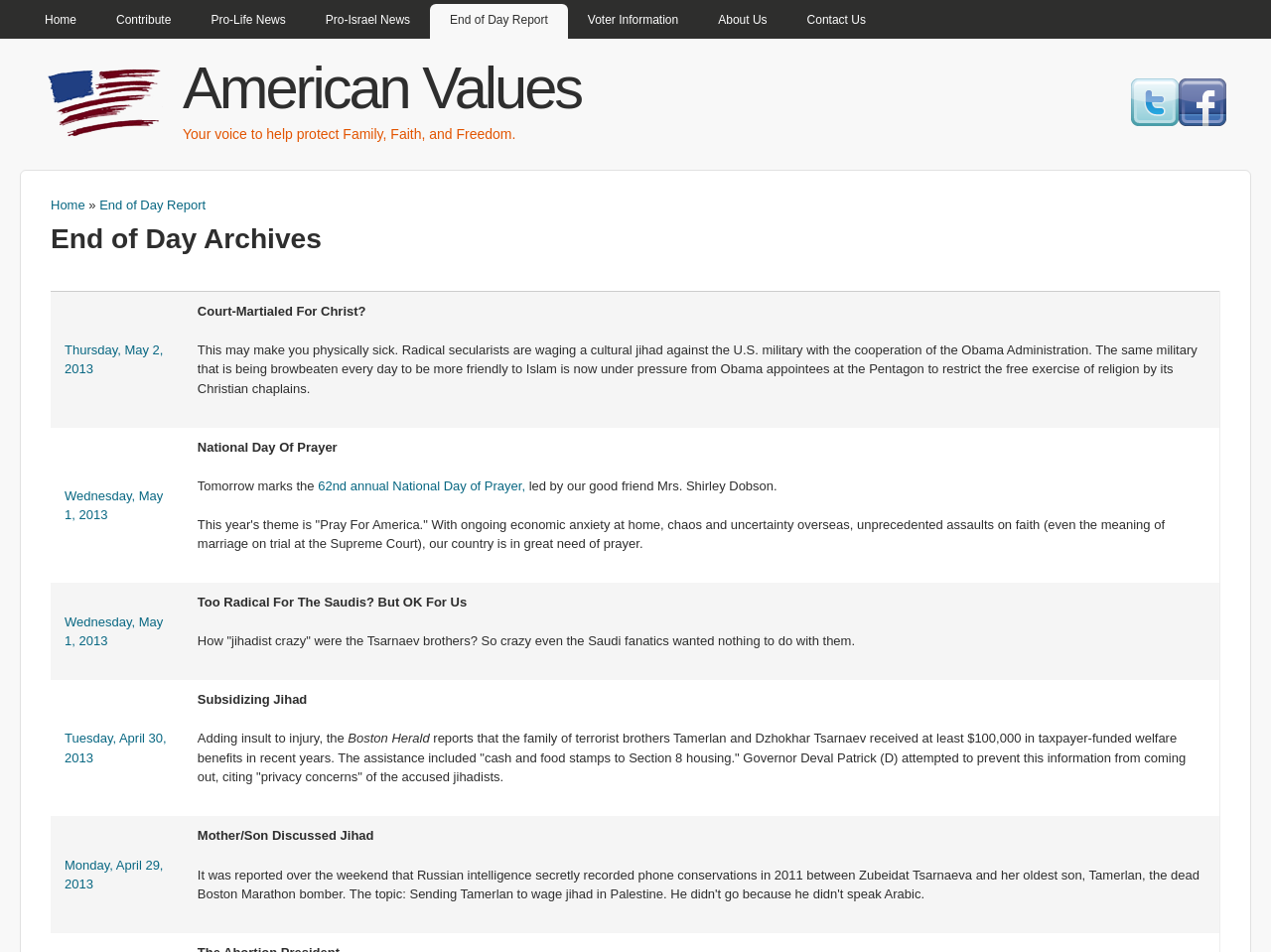Pinpoint the bounding box coordinates of the area that should be clicked to complete the following instruction: "Read the article 'Court-Martialed For Christ?'". The coordinates must be given as four float numbers between 0 and 1, i.e., [left, top, right, bottom].

[0.144, 0.306, 0.96, 0.449]